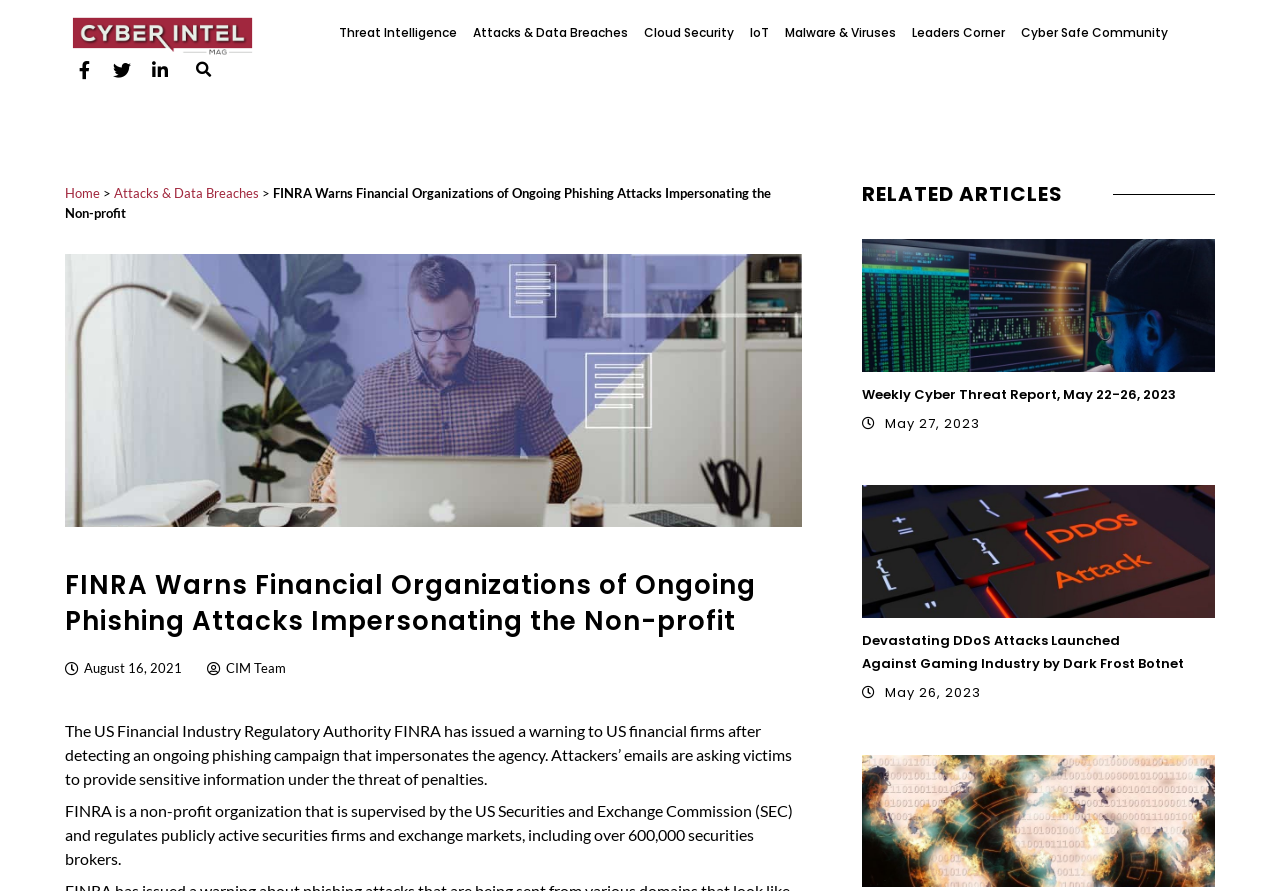Identify the bounding box coordinates for the UI element described as follows: CIM Team. Use the format (top-left x, top-left y, bottom-right x, bottom-right y) and ensure all values are floating point numbers between 0 and 1.

[0.162, 0.74, 0.223, 0.762]